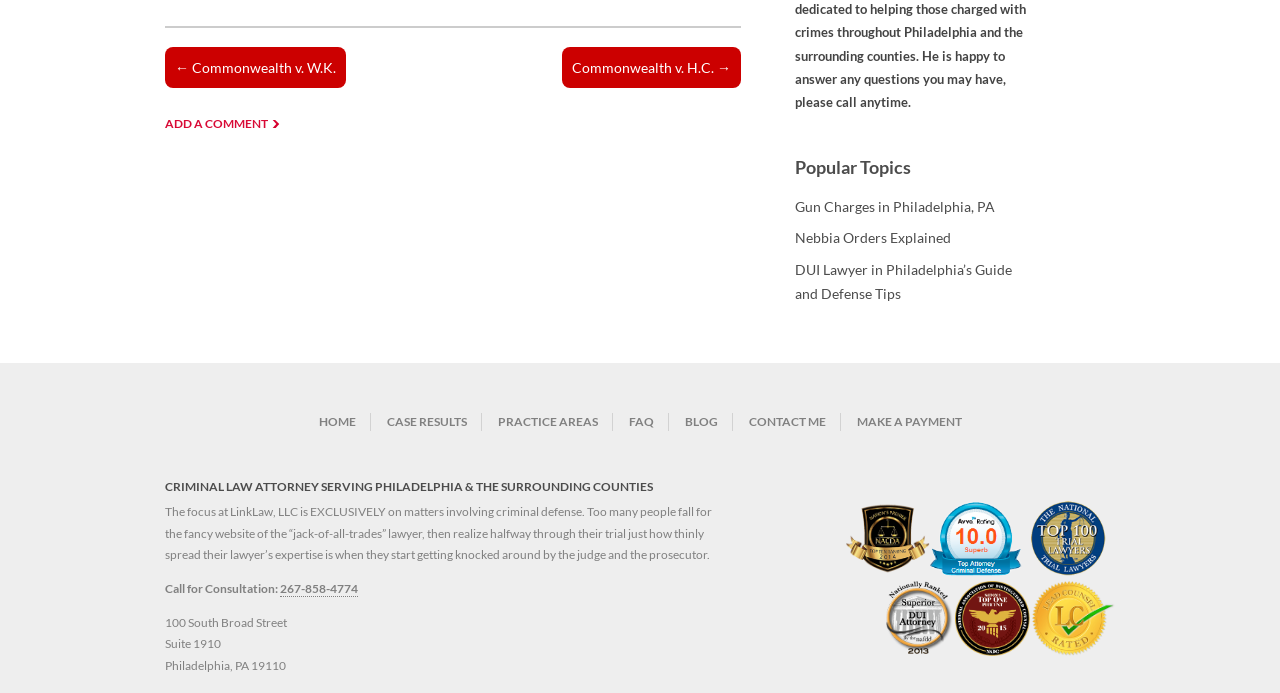Bounding box coordinates are given in the format (top-left x, top-left y, bottom-right x, bottom-right y). All values should be floating point numbers between 0 and 1. Provide the bounding box coordinate for the UI element described as: alt="Lead Counsel Seal"

[0.804, 0.93, 0.871, 0.951]